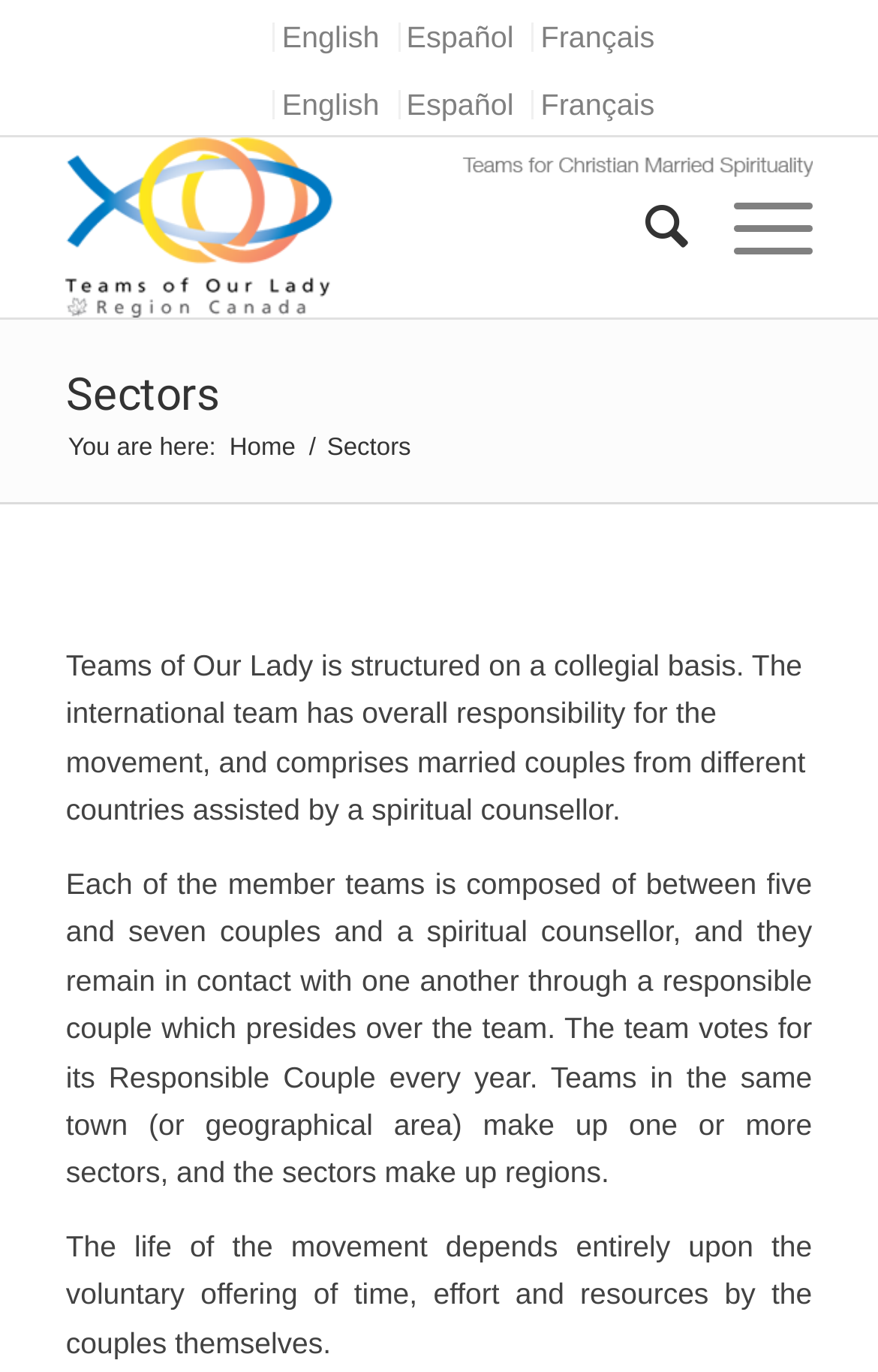Could you locate the bounding box coordinates for the section that should be clicked to accomplish this task: "read the article".

None